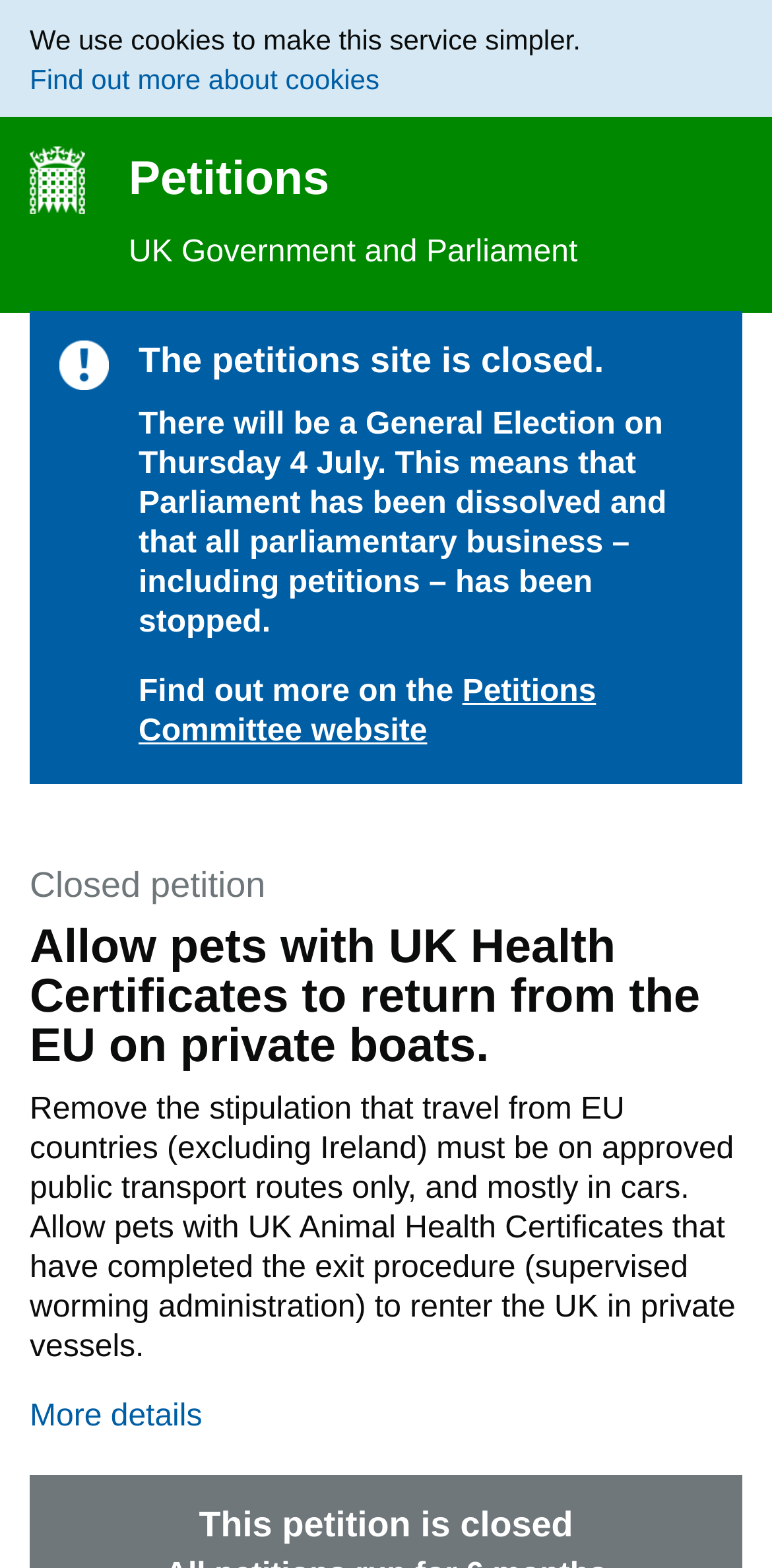Given the content of the image, can you provide a detailed answer to the question?
Why is the petitions site closed?

The petitions site is closed because there will be a General Election on Thursday 4 July, which means that Parliament has been dissolved and all parliamentary business – including petitions – has been stopped.